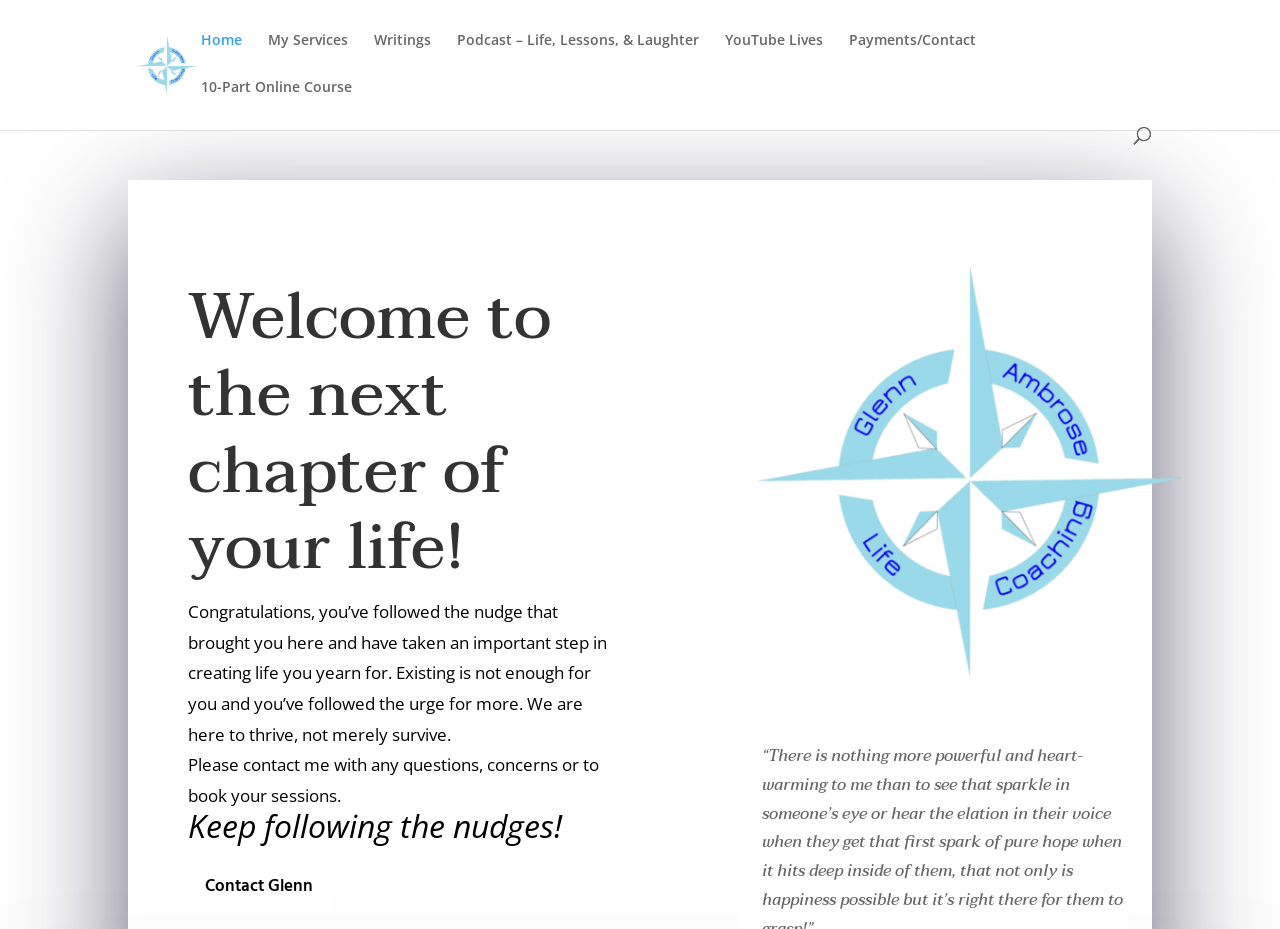What is the tone of the webpage?
Please give a detailed answer to the question using the information shown in the image.

The tone of the webpage is inspirational and motivational, as evident from the text that says 'Congratulations, you’ve followed the nudge that brought you here and have taken an important step in creating life you yearn for.' and 'Keep following the nudges!'. The language used is encouraging and uplifting.